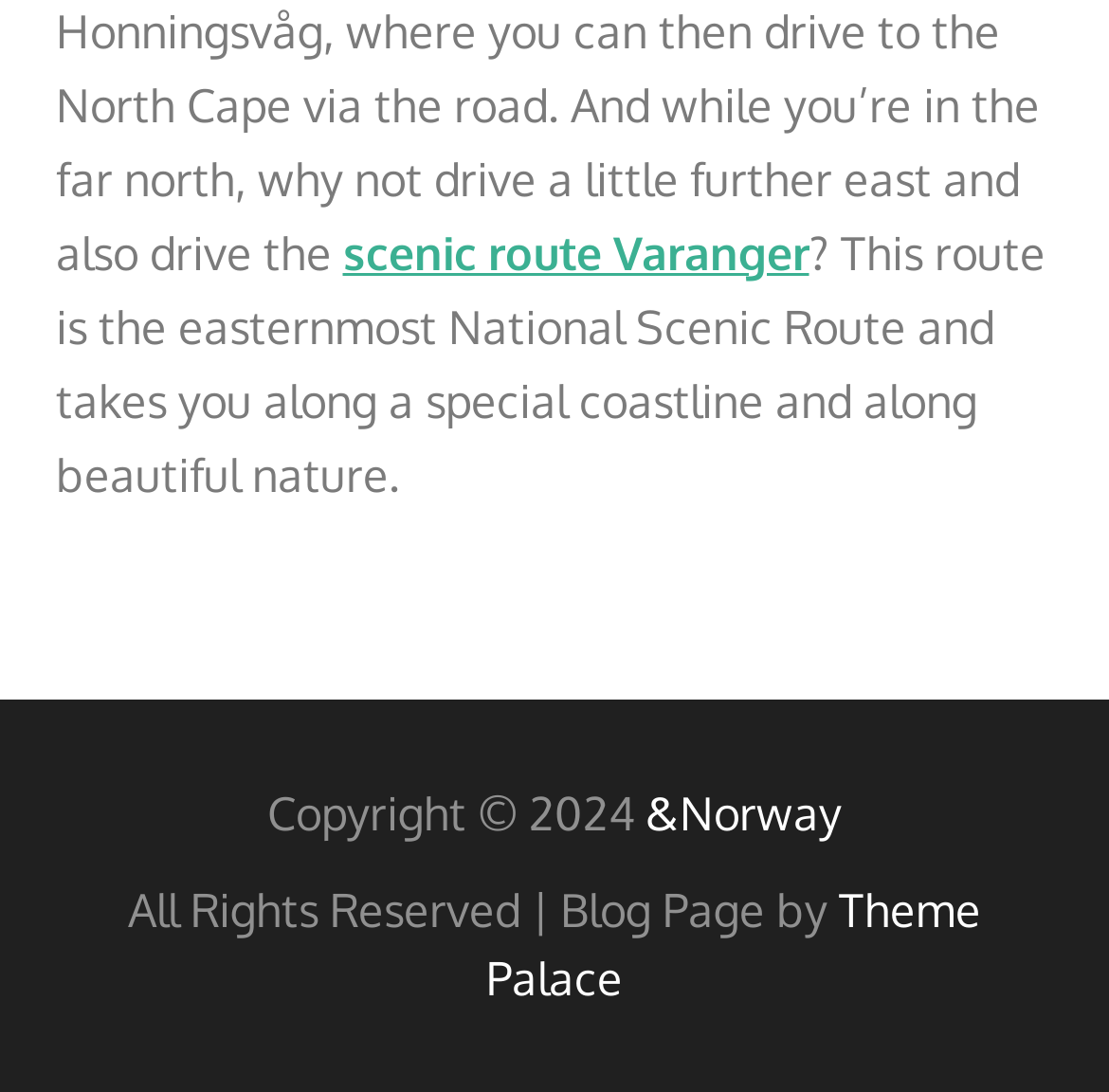What is the name of the theme provider?
Based on the screenshot, respond with a single word or phrase.

Theme Palace